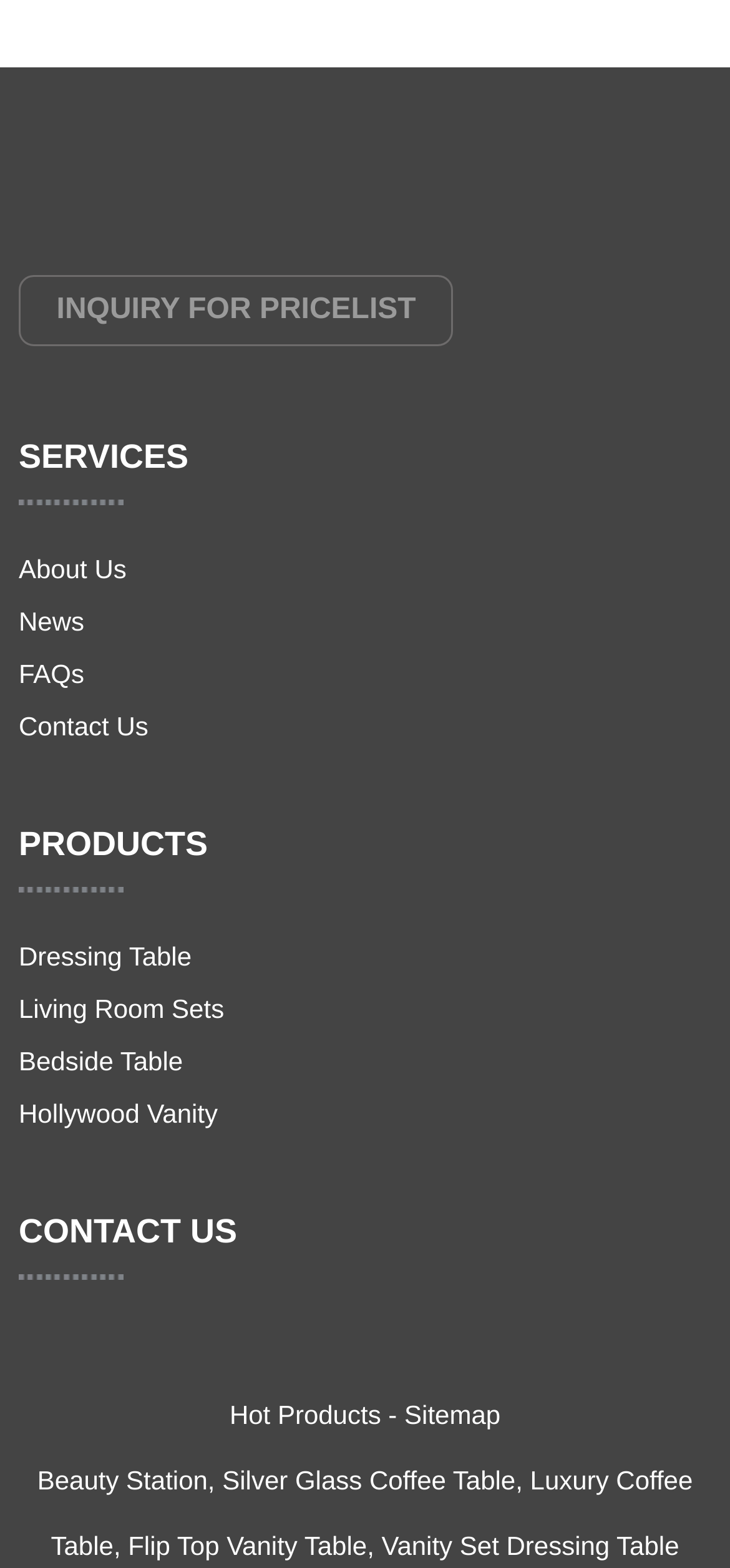Please find the bounding box coordinates of the section that needs to be clicked to achieve this instruction: "Inquire for pricelist".

[0.026, 0.175, 0.622, 0.221]